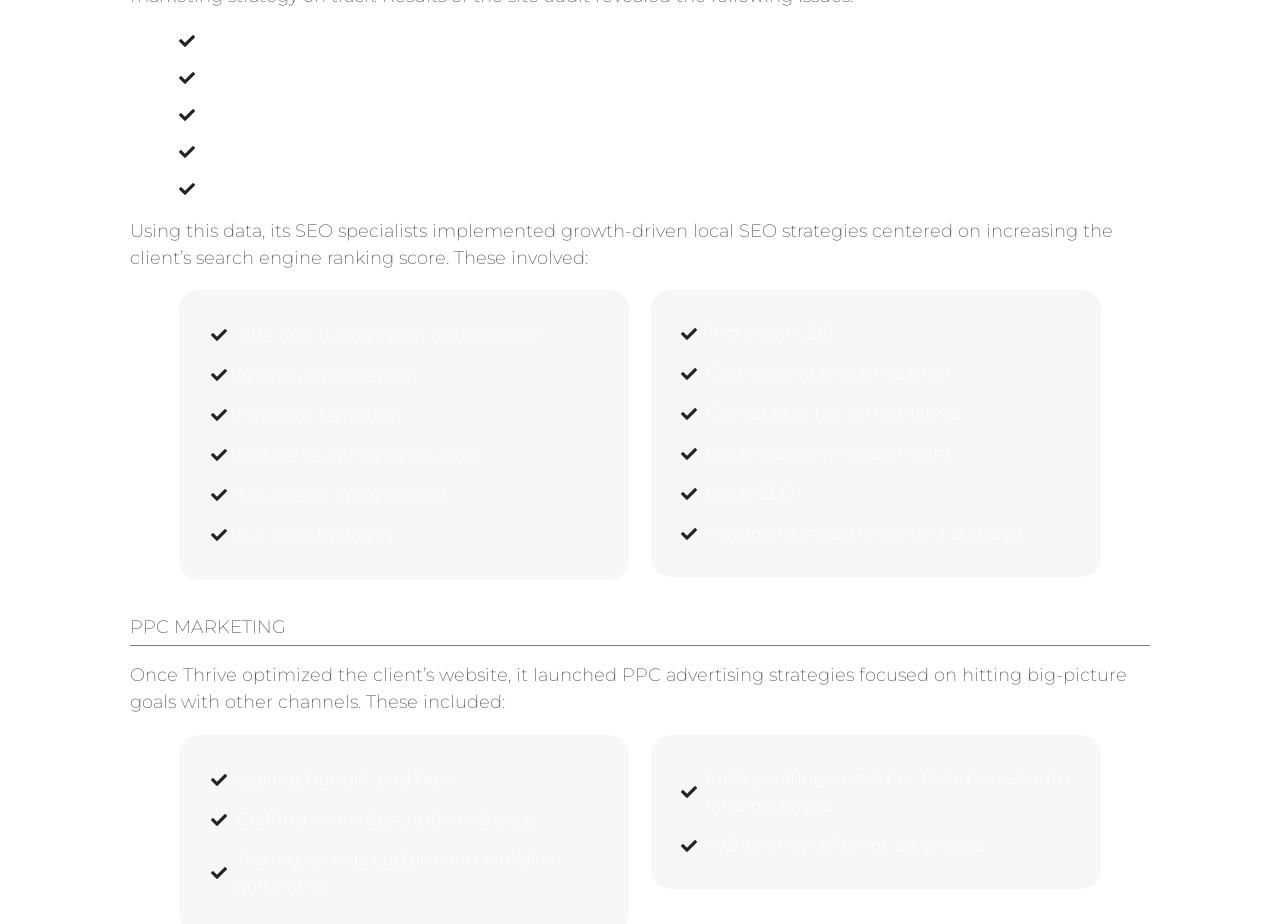Select the bounding box coordinates of the element I need to click to carry out the following instruction: "Learn about title and heading tag optimization".

[0.164, 0.348, 0.467, 0.377]